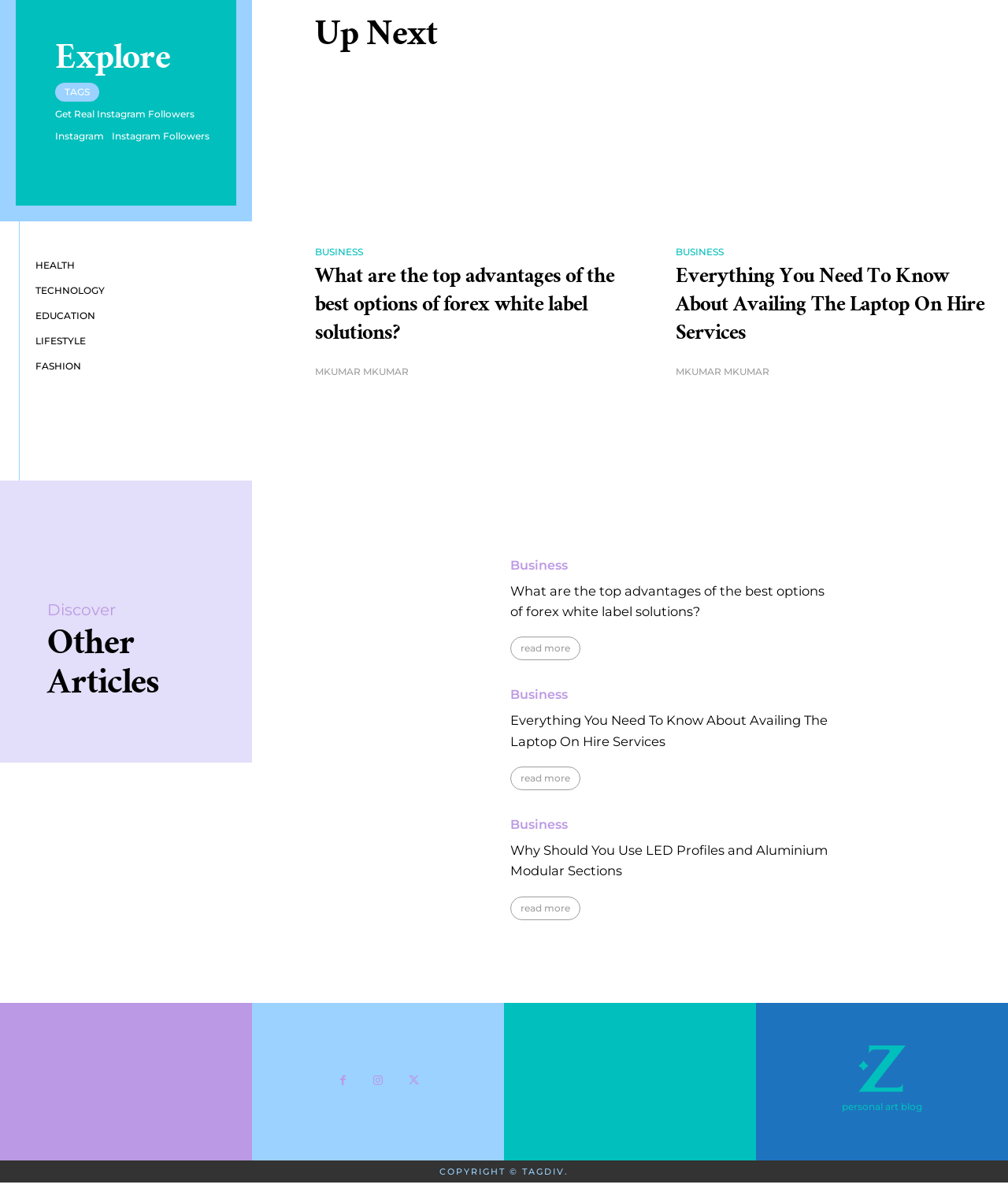Please identify the bounding box coordinates of the element that needs to be clicked to perform the following instruction: "Click on 'Get Real Instagram Followers'".

[0.055, 0.089, 0.193, 0.099]